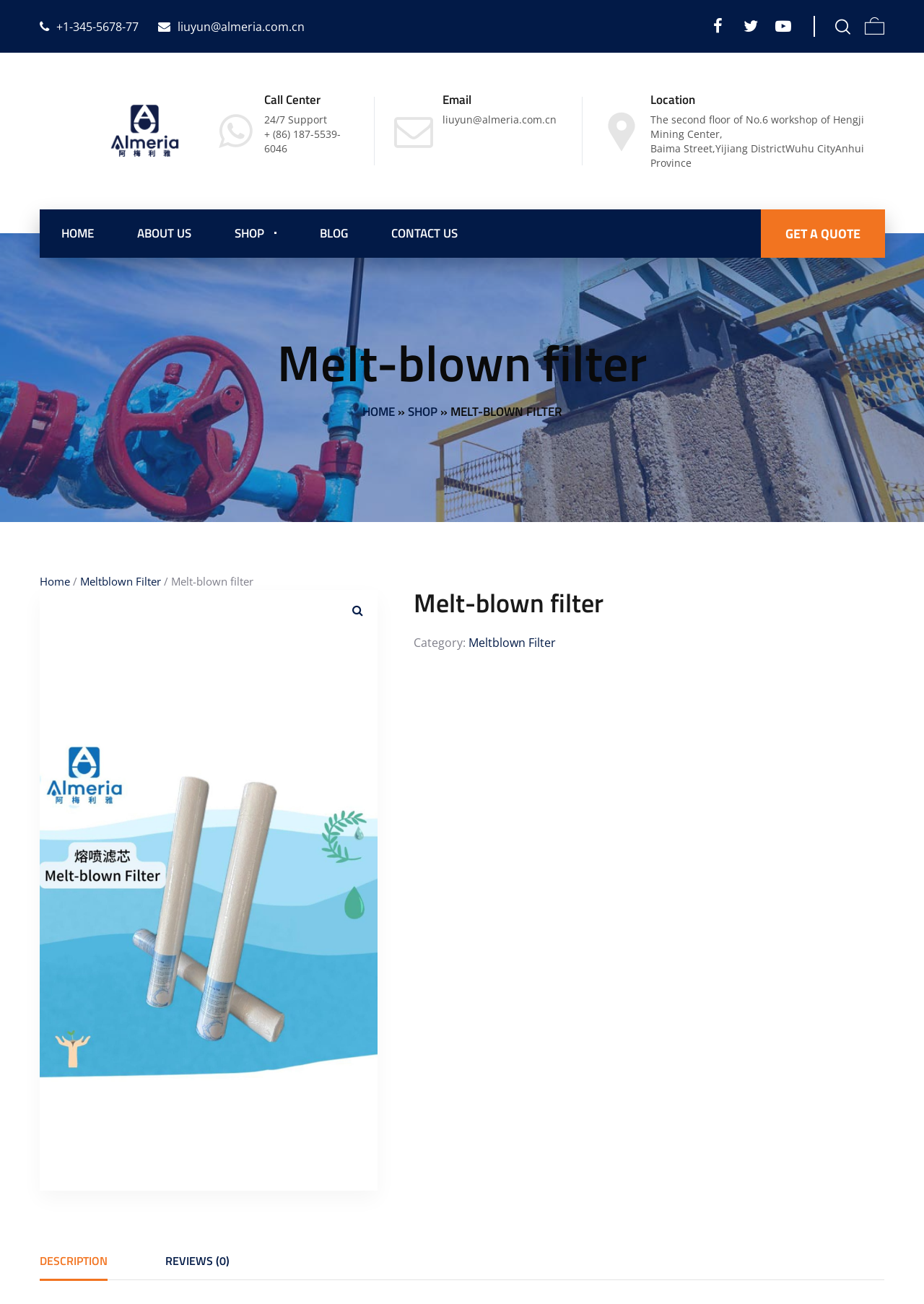Locate the bounding box coordinates of the area where you should click to accomplish the instruction: "View the Anhui Almeria high flow filter".

[0.109, 0.075, 0.2, 0.126]